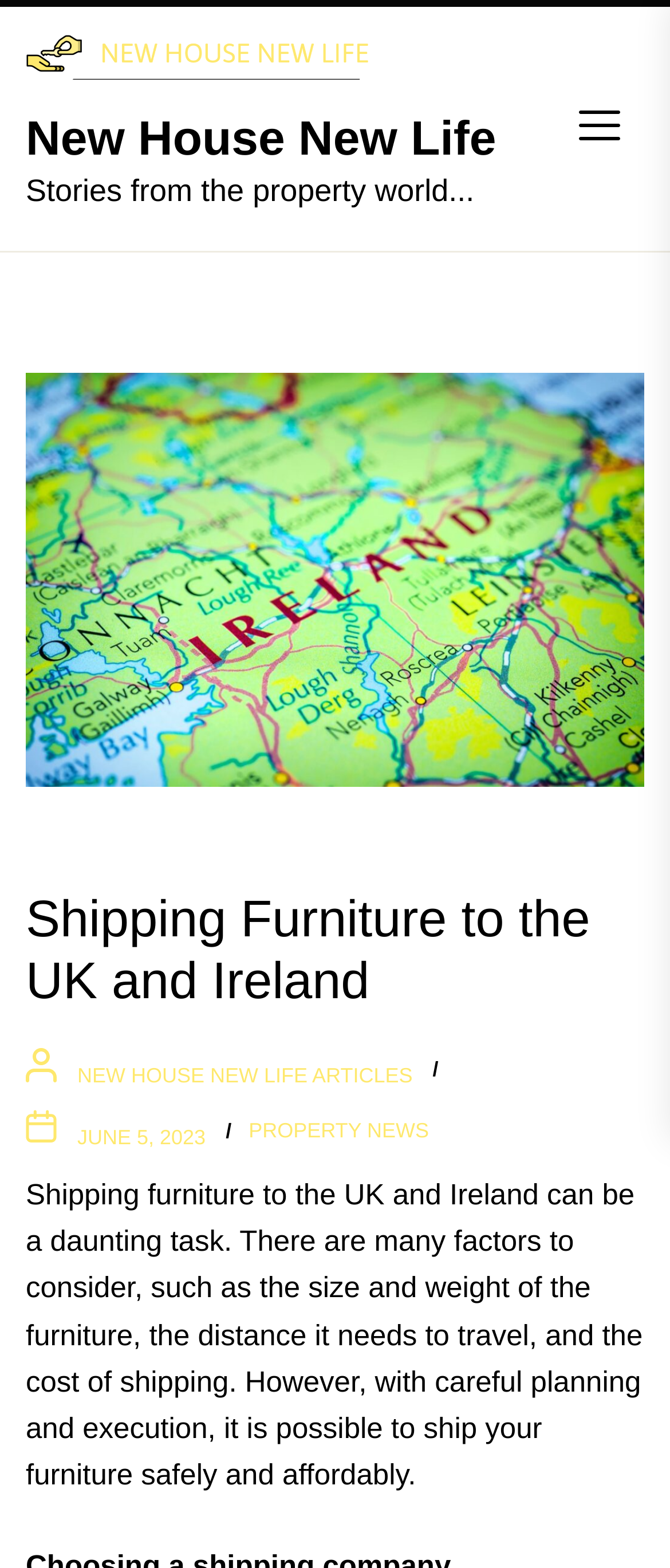What is the topic of the article?
Give a thorough and detailed response to the question.

I determined the topic of the article by reading the heading 'Shipping Furniture to the UK and Ireland' and the static text that follows, which discusses the challenges of shipping furniture.